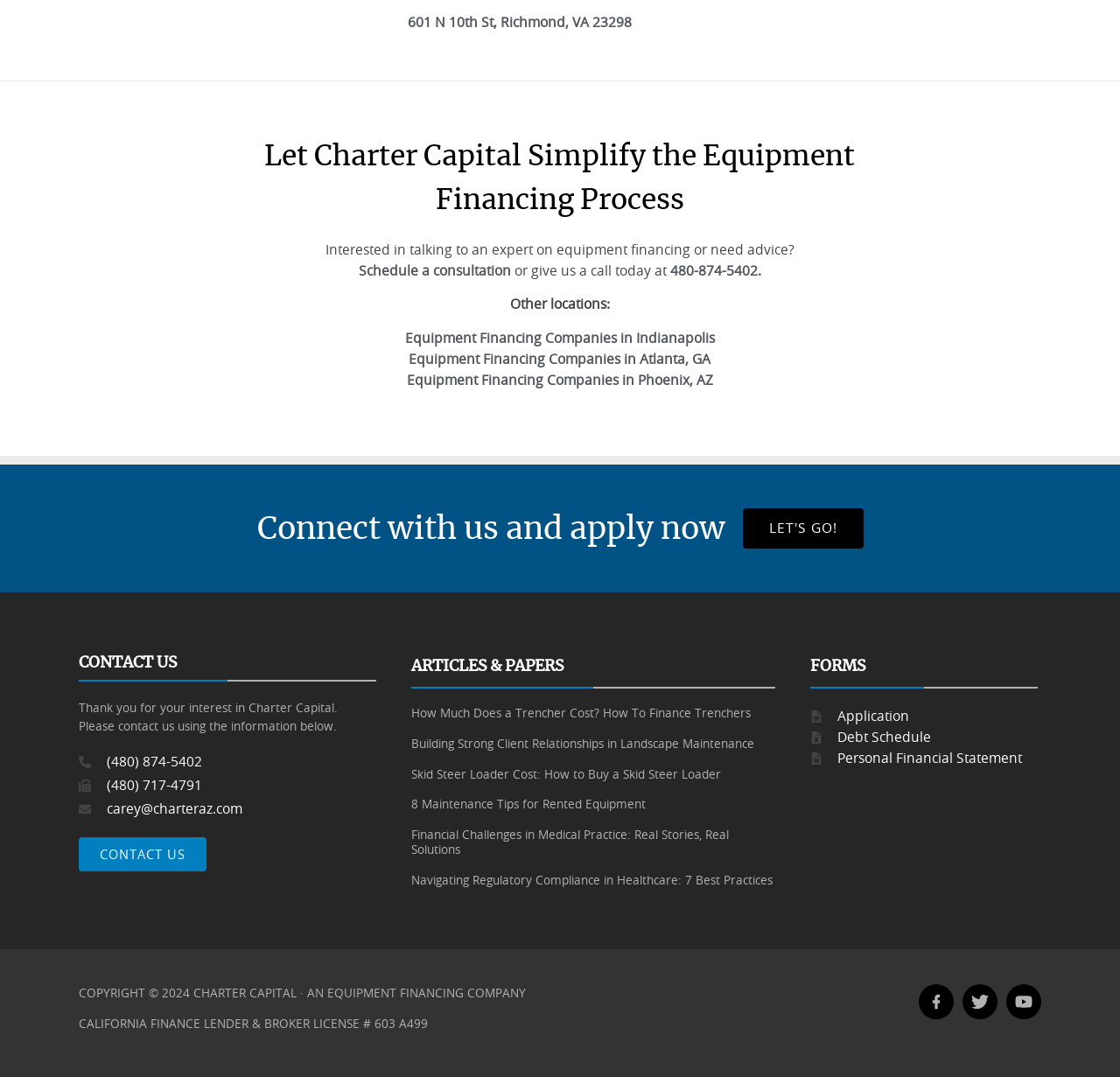Pinpoint the bounding box coordinates of the clickable element needed to complete the instruction: "Schedule a consultation". The coordinates should be provided as four float numbers between 0 and 1: [left, top, right, bottom].

[0.32, 0.243, 0.456, 0.26]